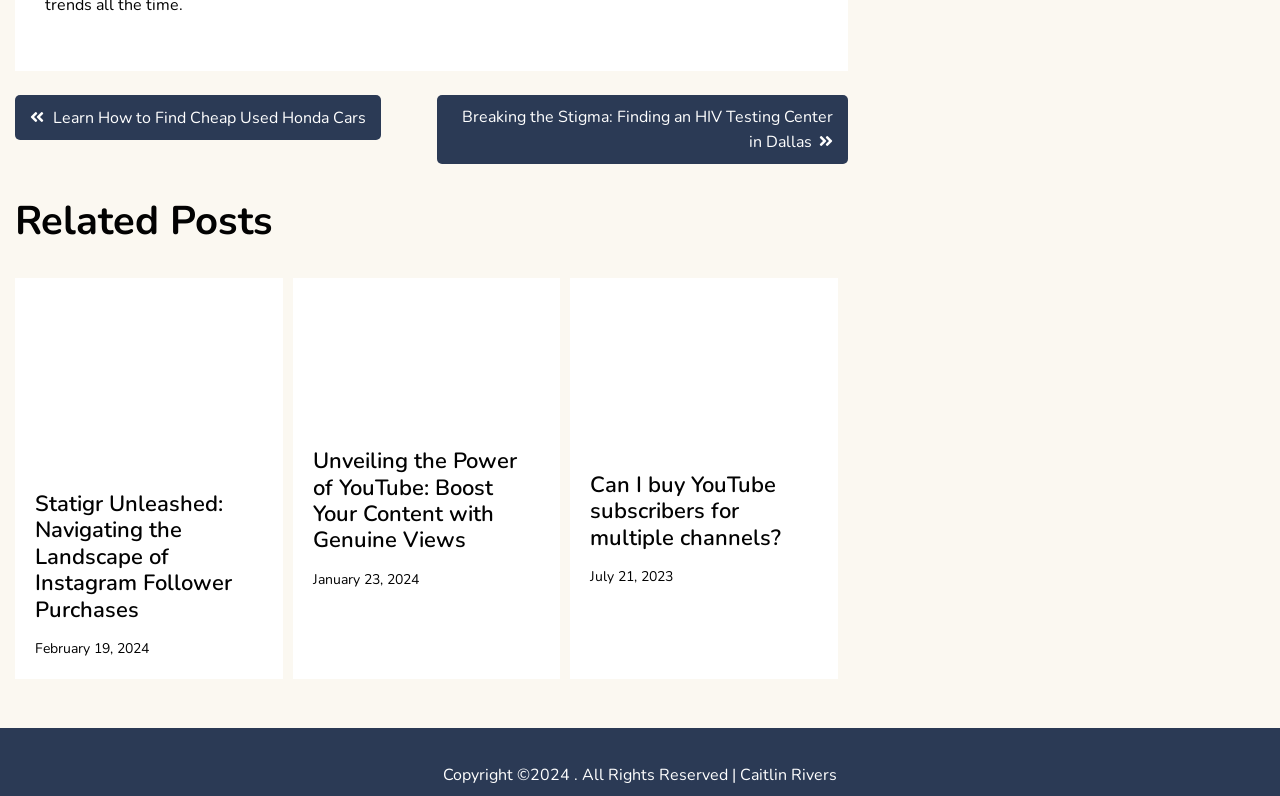Please identify the bounding box coordinates of the region to click in order to complete the task: "Click on 'Learn How to Find Cheap Used Honda Cars'". The coordinates must be four float numbers between 0 and 1, specified as [left, top, right, bottom].

[0.012, 0.119, 0.298, 0.176]